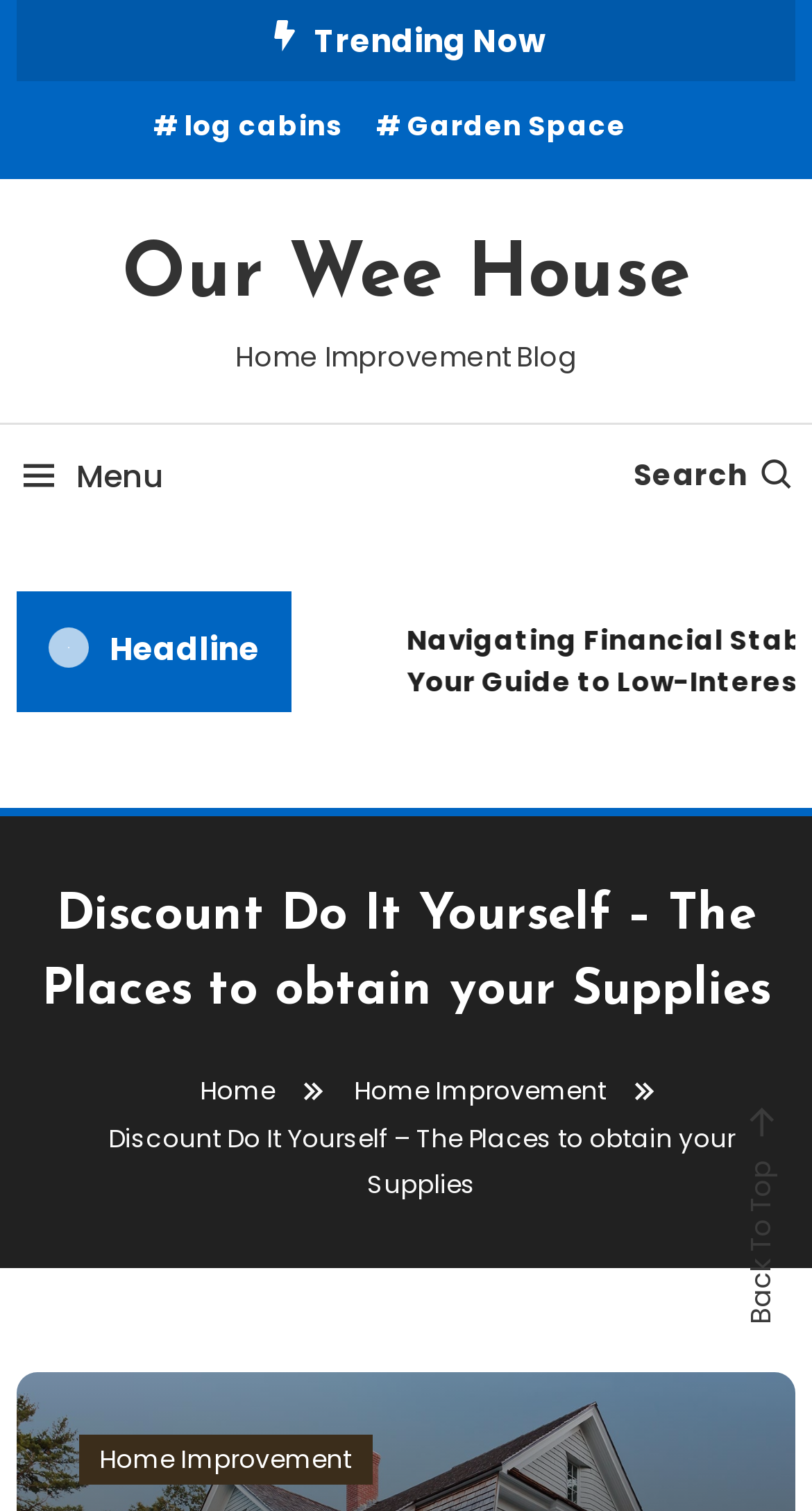Give a detailed account of the webpage.

This webpage is about home improvement and DIY projects. At the top, there is a heading that reads "Discount Do It Yourself – The Places to obtain your Supplies" which is also the title of the webpage. Below the title, there are three links: "log cabins", "Garden Space", and "Our Wee House", which are likely related to DIY projects or home improvement topics.

To the right of these links, there is a section with the text "Home Improvement Blog". Above this section, there is a menu icon and a search icon, indicating that the user can navigate through the website and search for specific content.

Further down, there is a headline section with the text "Headline", but it does not provide any specific information. Below the headline, there is a breadcrumbs navigation section that shows the user's current location on the website, with links to "Home" and "Home Improvement".

The main content of the webpage is not explicitly described in the accessibility tree, but based on the meta description, it may be related to the feeling of accomplishment and happiness when achieving a dream of becoming a master of one's home, and the challenges that come with it.

At the bottom right of the webpage, there is a "Back To Top" link, which allows the user to quickly navigate back to the top of the page.